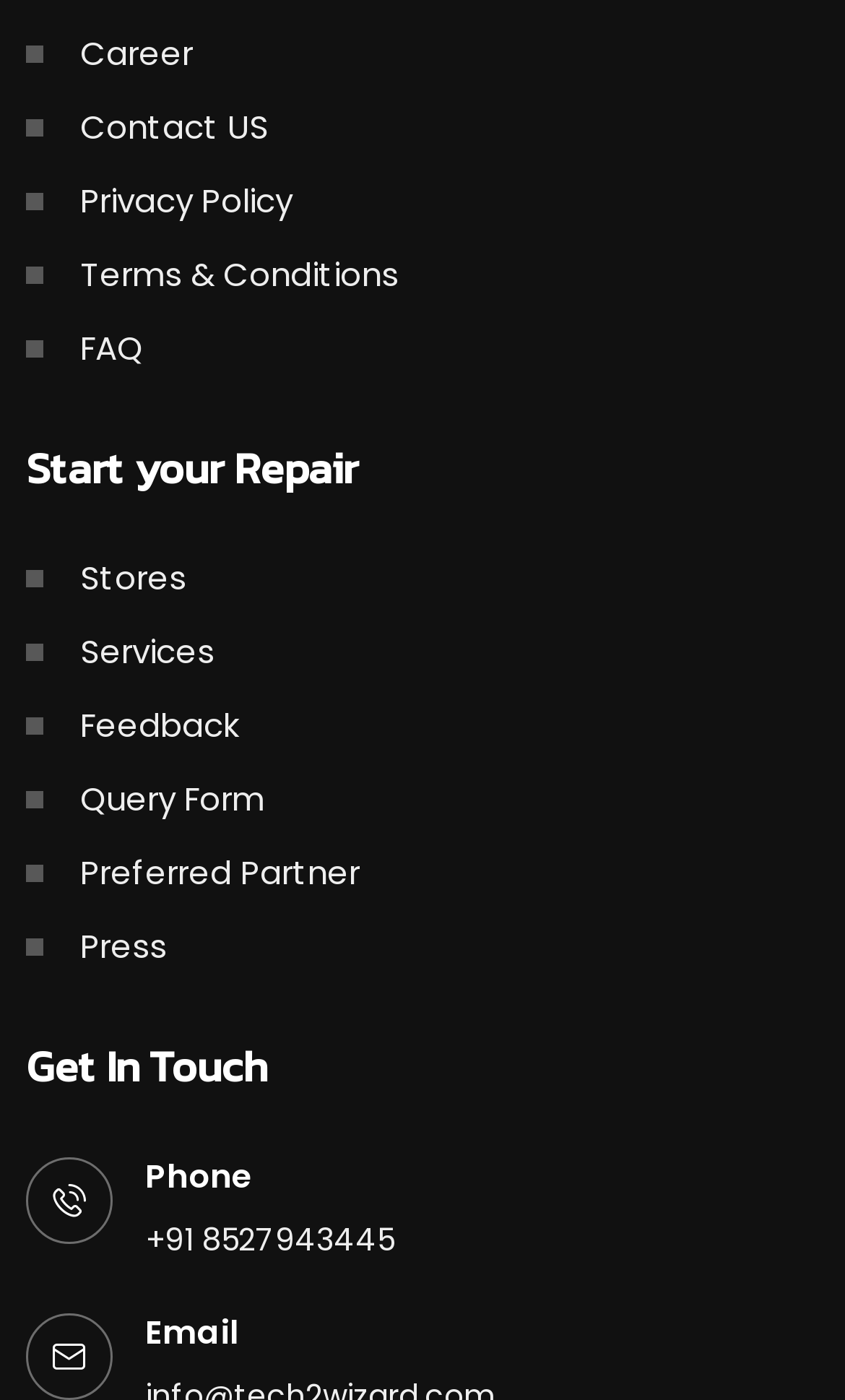Locate the bounding box coordinates of the area you need to click to fulfill this instruction: 'Show more options'. The coordinates must be in the form of four float numbers ranging from 0 to 1: [left, top, right, bottom].

None